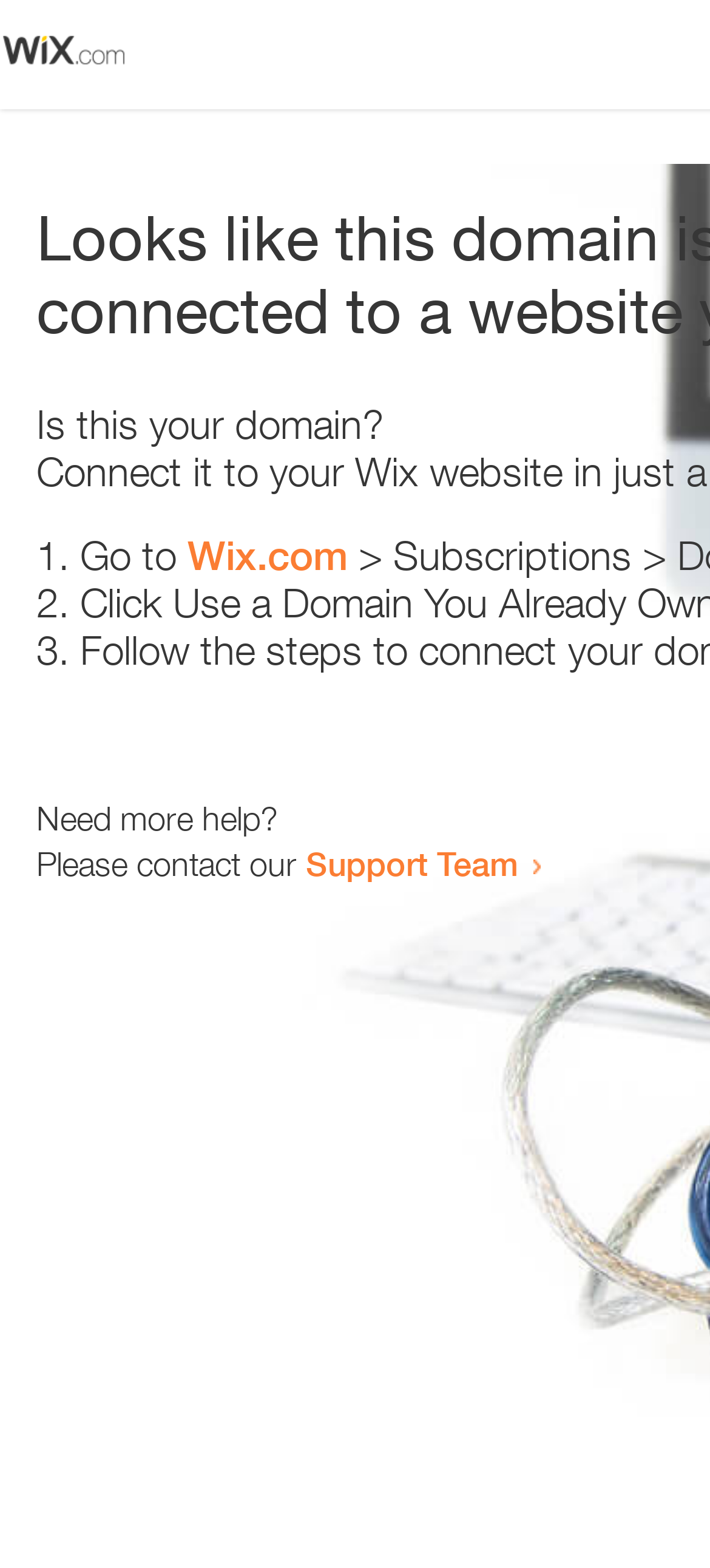Show the bounding box coordinates for the HTML element as described: "Wix.com".

[0.264, 0.339, 0.49, 0.369]